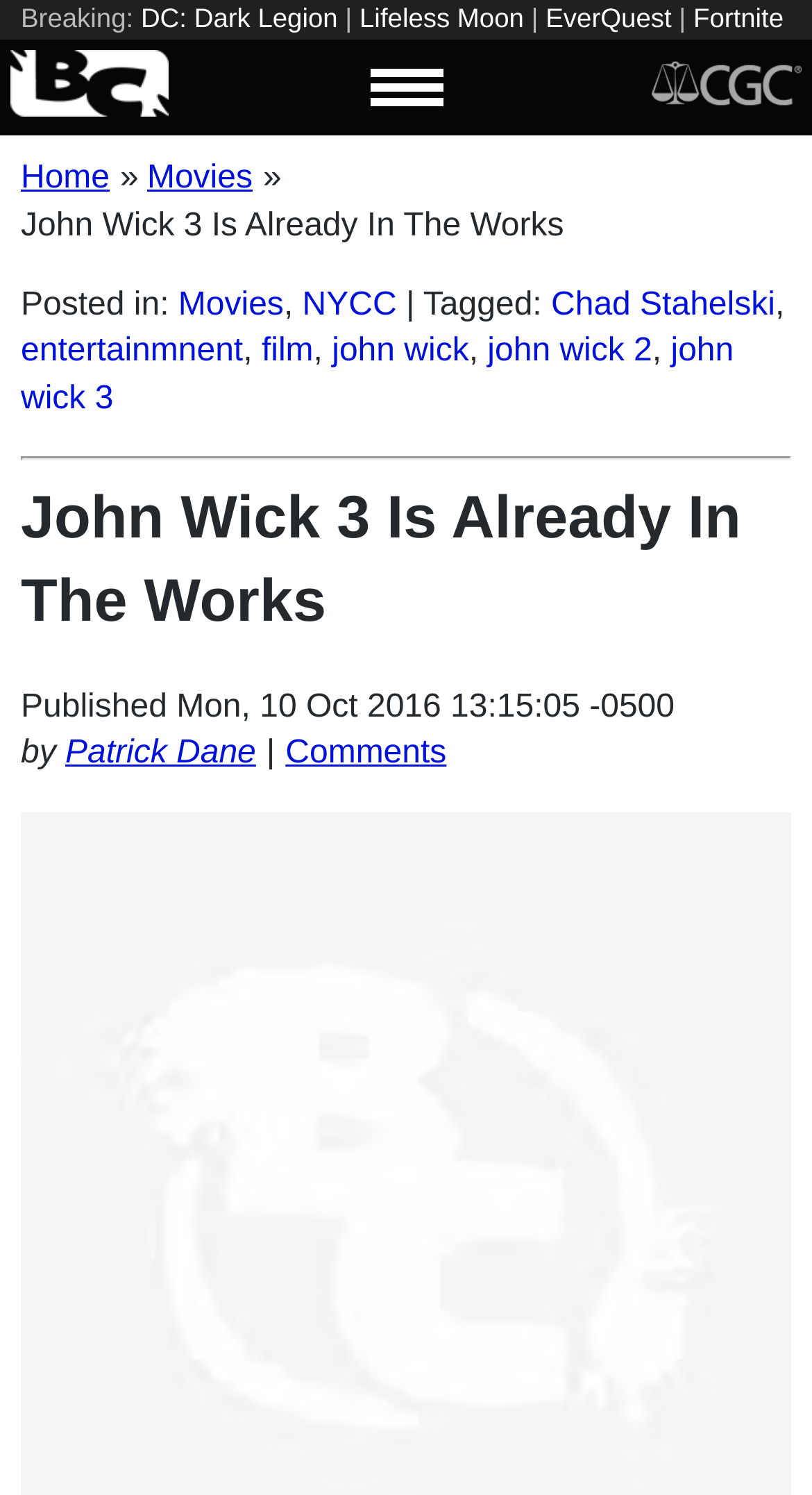Identify the bounding box coordinates of the section that should be clicked to achieve the task described: "Click on the 'DC: Dark Legion' link".

[0.173, 0.001, 0.416, 0.022]